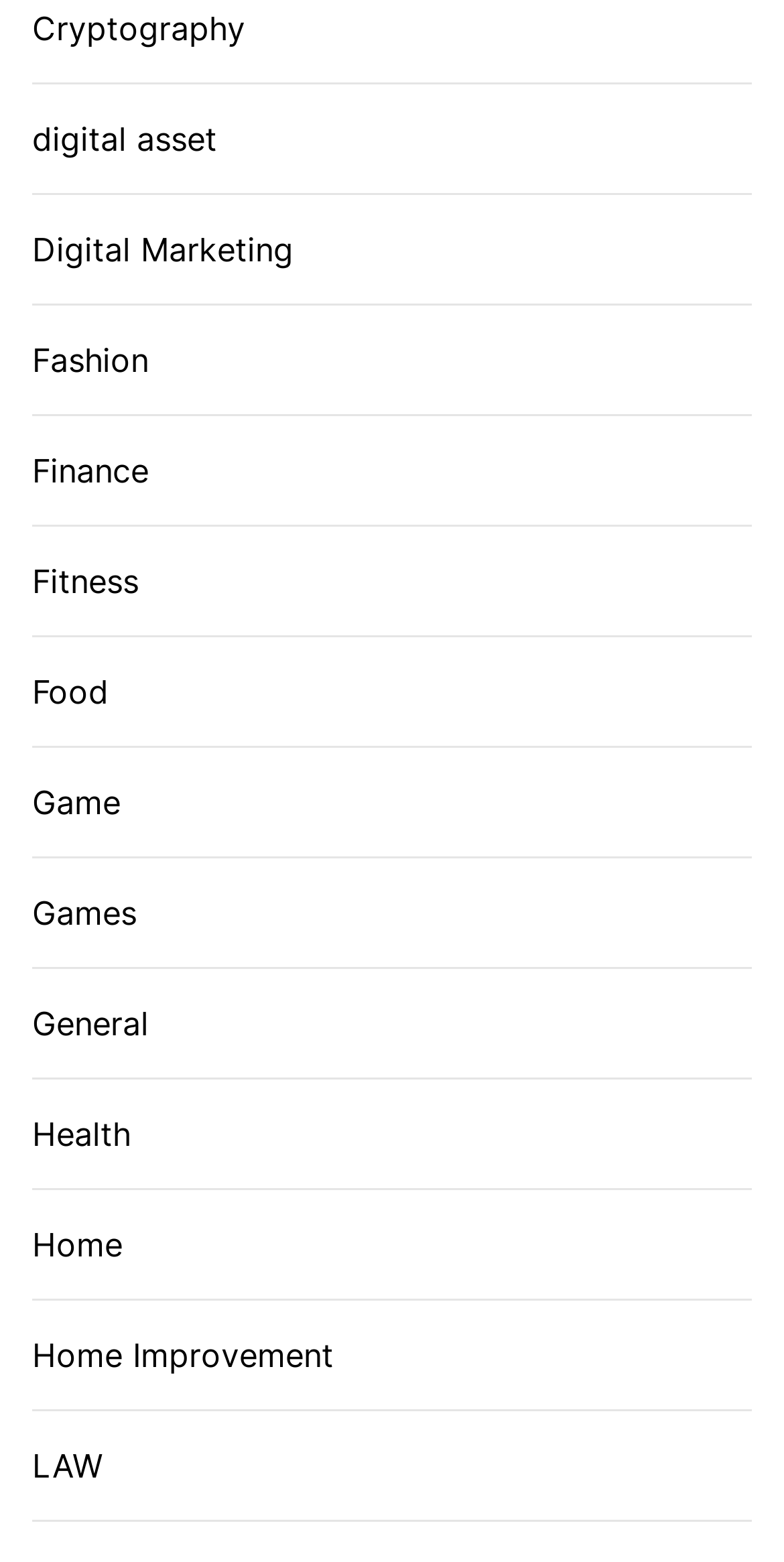With reference to the image, please provide a detailed answer to the following question: Is there a category for Sports on the webpage?

I searched the list of links on the webpage and did not find a category for Sports. The categories listed are related to various topics, but Sports is not one of them.